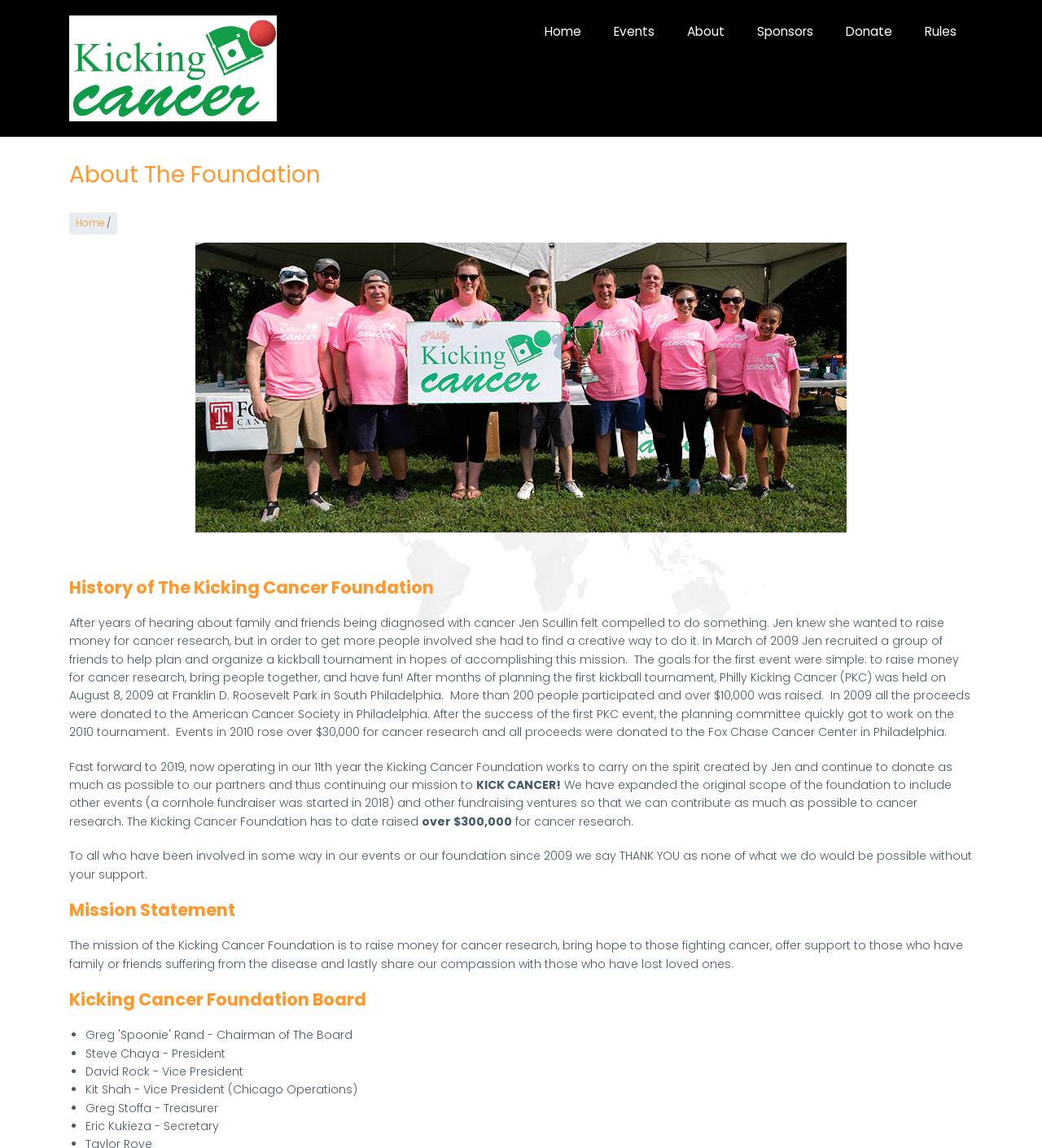Review the image closely and give a comprehensive answer to the question: Who is the president of the foundation?

I found this answer by reading the list of board members, which includes 'Steve Chaya - President', indicating that Steve Chaya is the president of the foundation.